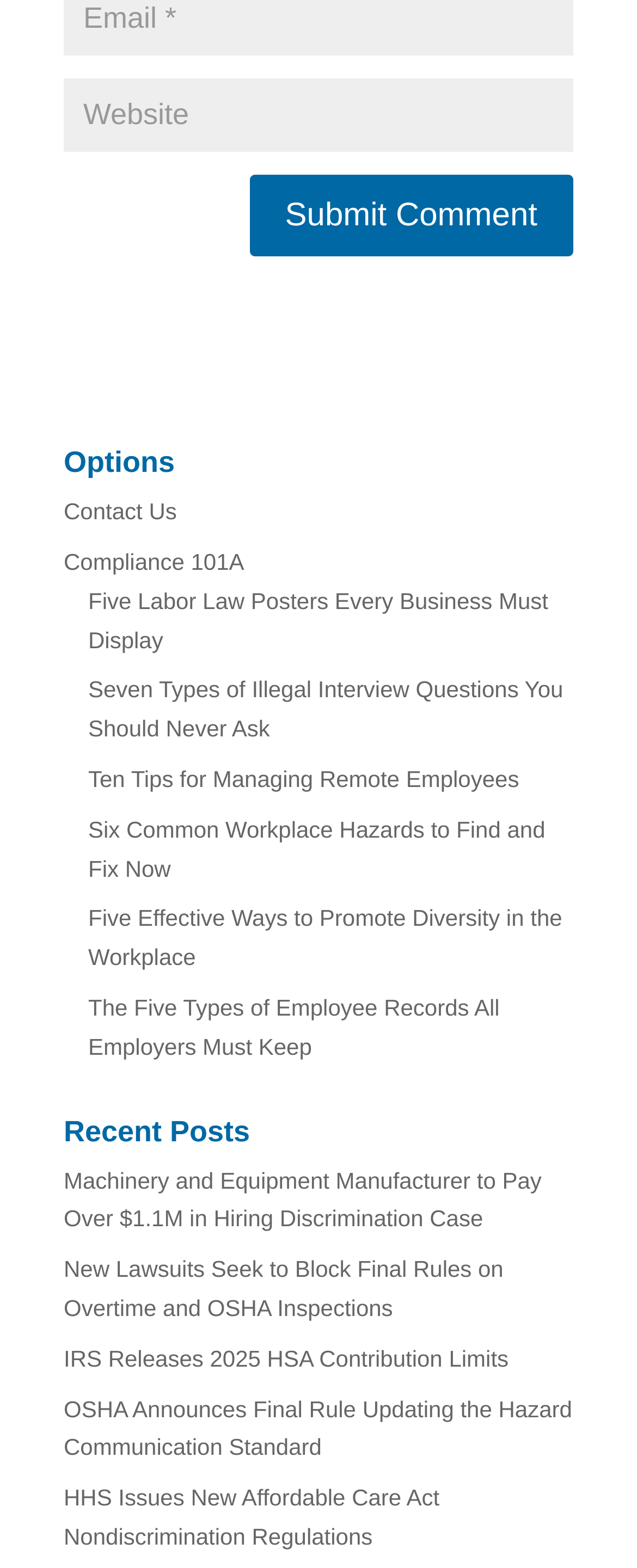Locate the bounding box coordinates of the element that should be clicked to fulfill the instruction: "Check recent posts".

[0.1, 0.712, 0.9, 0.741]